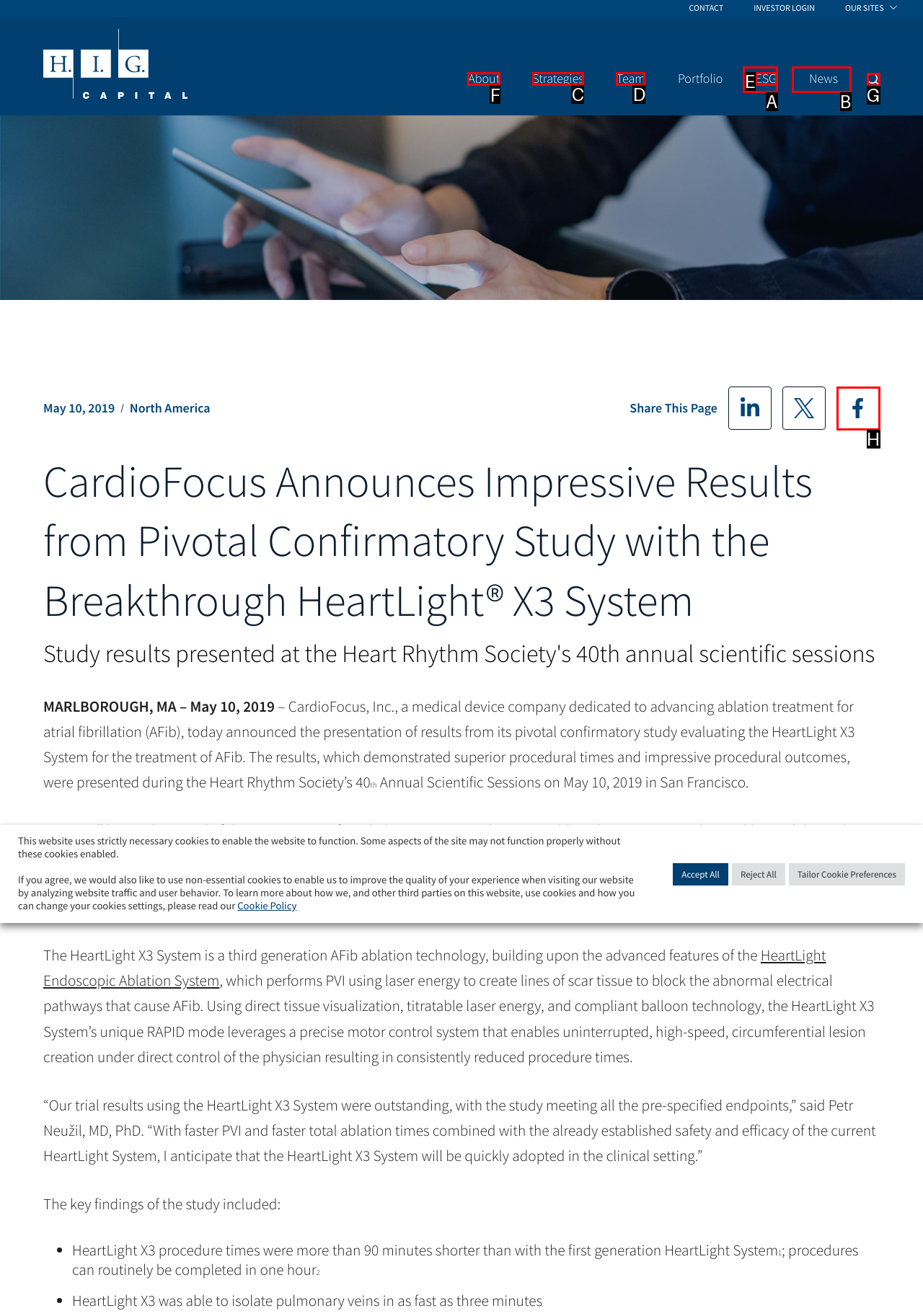Identify the correct option to click in order to complete this task: Contact Cast Knutsen via email
Answer with the letter of the chosen option directly.

None